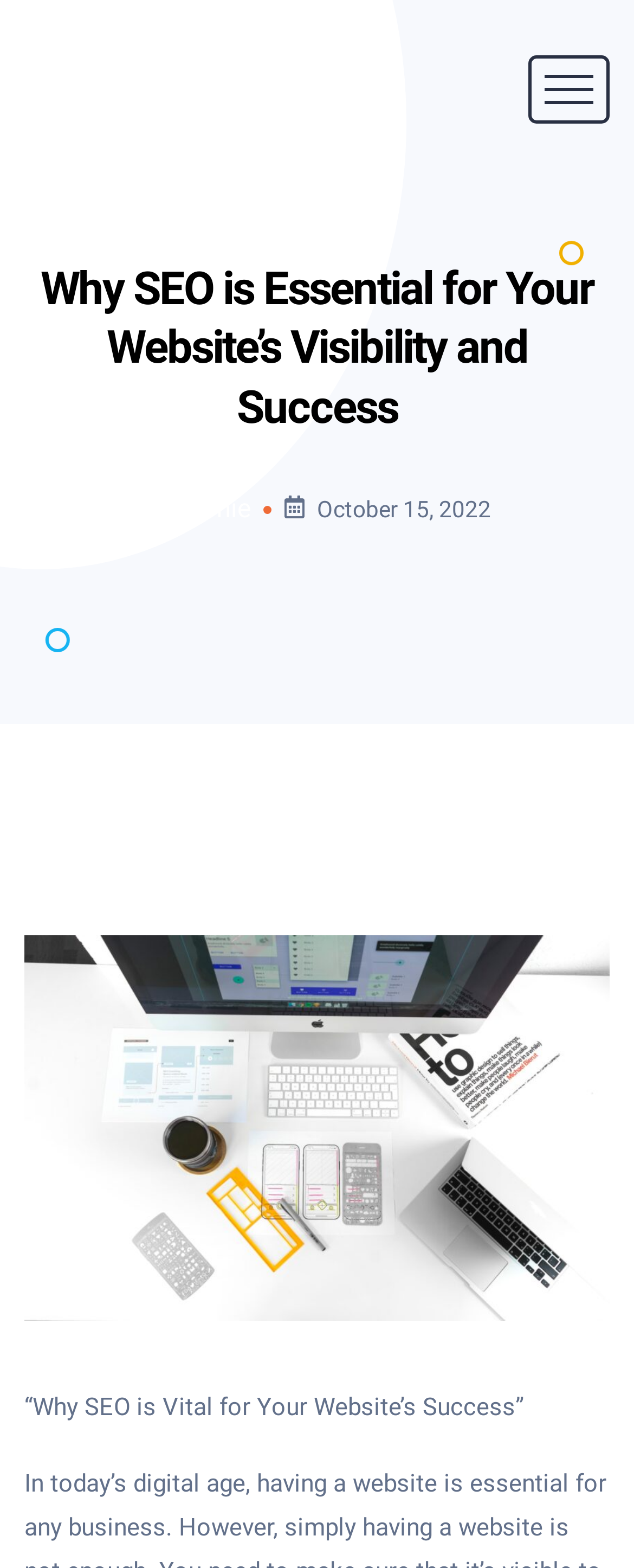Can you determine the main header of this webpage?

Why SEO is Essential for Your Website’s Visibility and Success